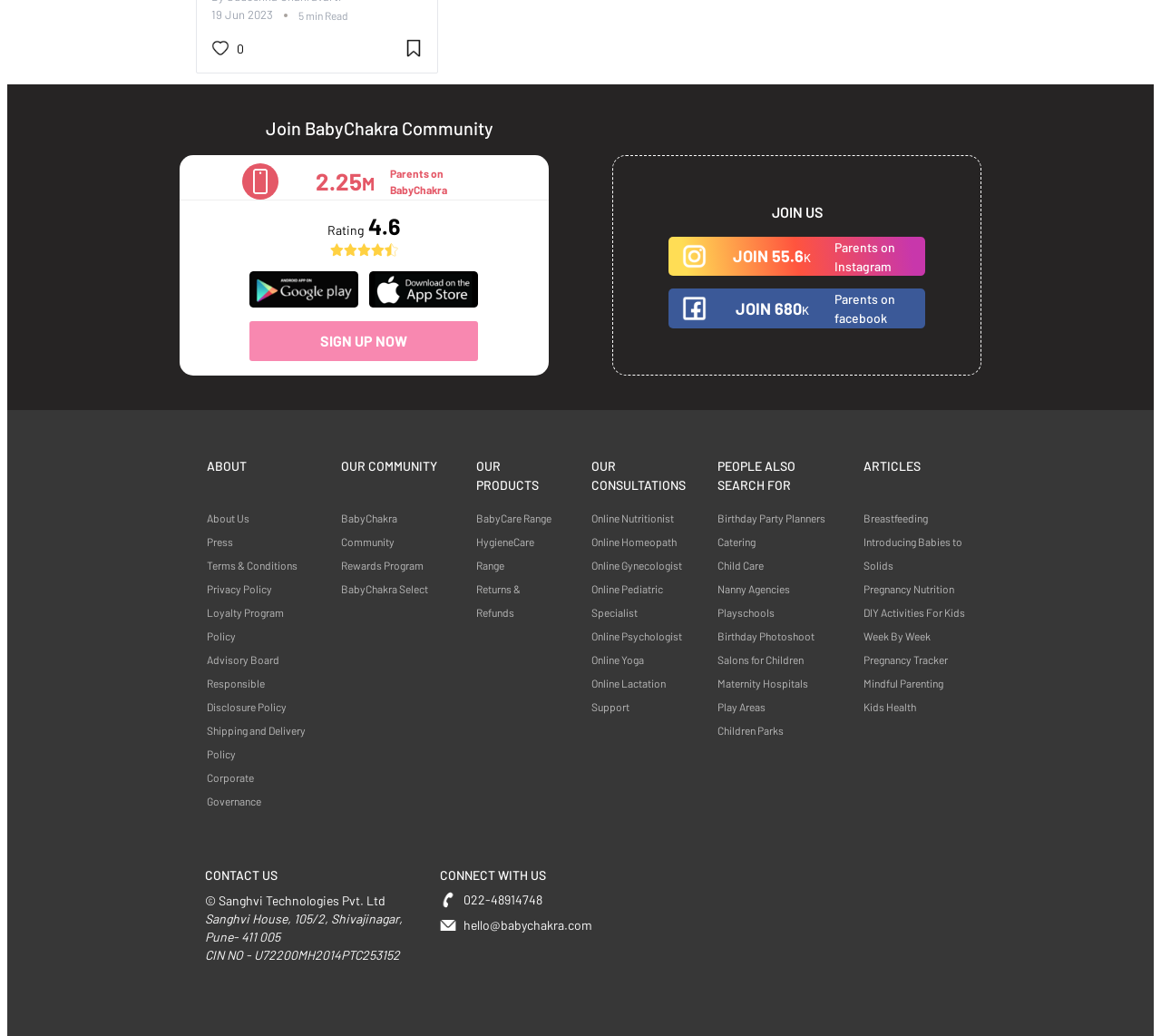Can you determine the bounding box coordinates of the area that needs to be clicked to fulfill the following instruction: "Read the article on Breastfeeding"?

[0.743, 0.488, 0.842, 0.511]